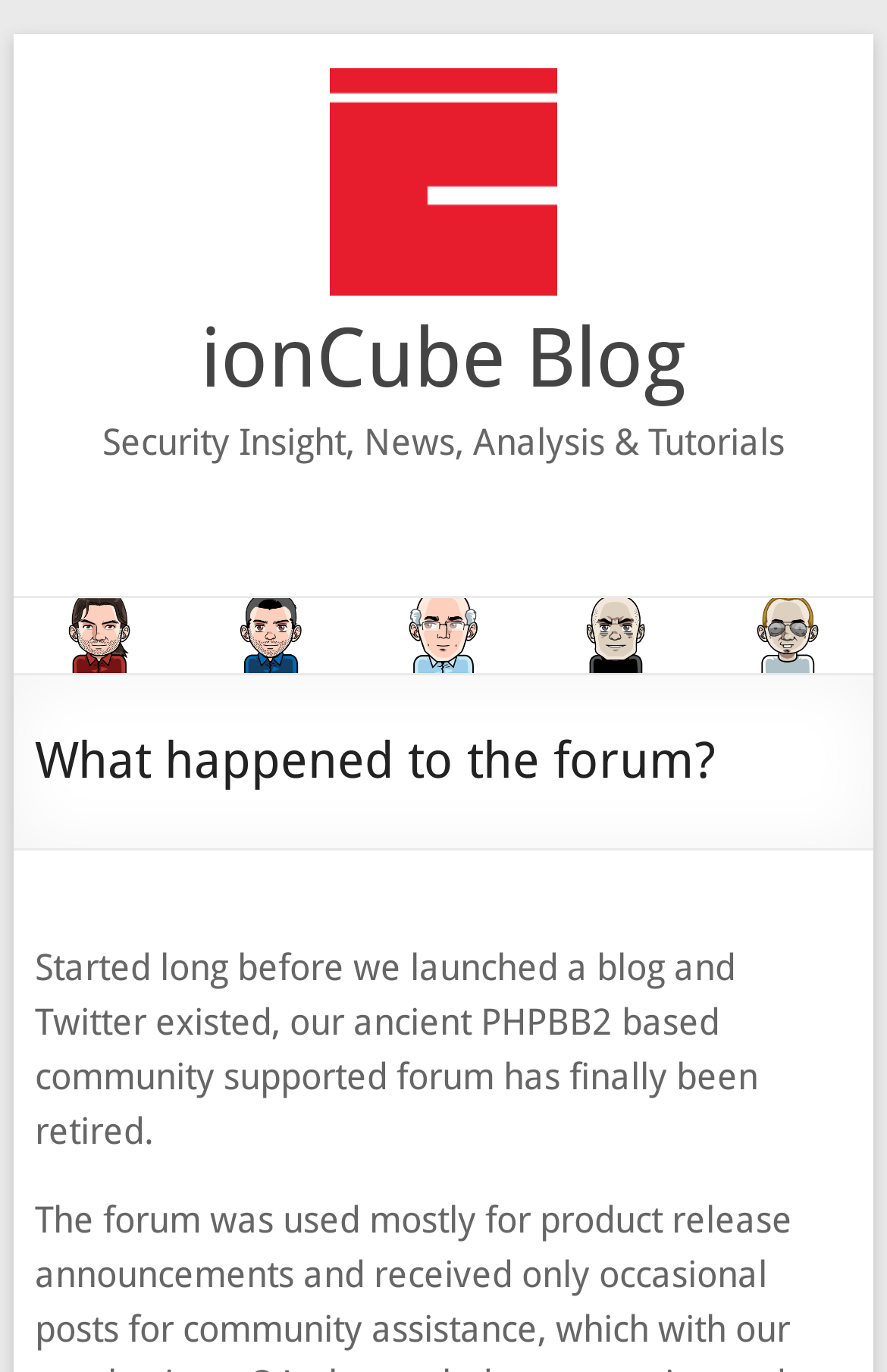What is the name of the blog?
Look at the screenshot and respond with one word or a short phrase.

ionCube Blog